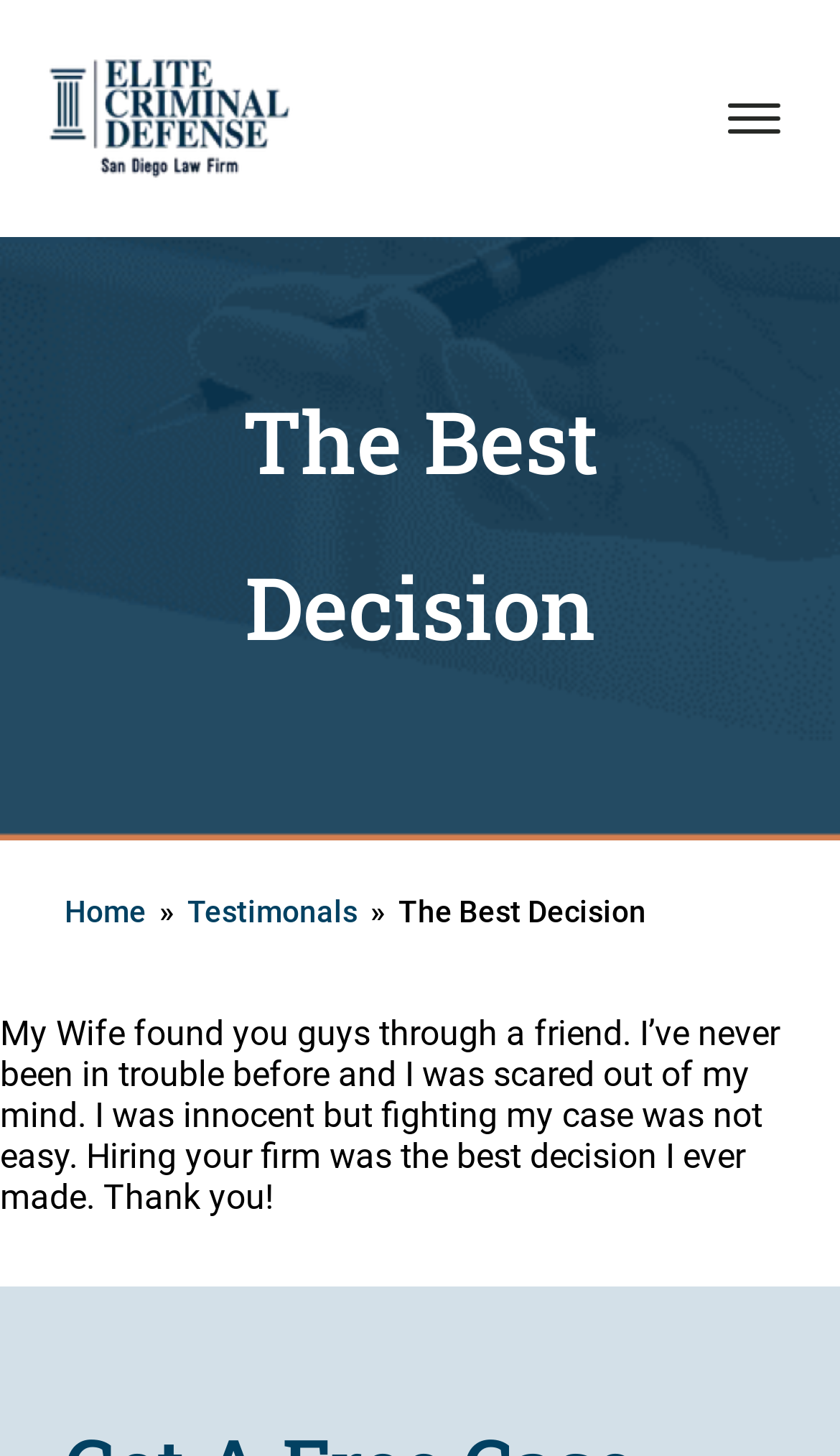Please determine the bounding box coordinates of the element to click in order to execute the following instruction: "Call the phone number". The coordinates should be four float numbers between 0 and 1, specified as [left, top, right, bottom].

[0.051, 0.559, 0.467, 0.629]